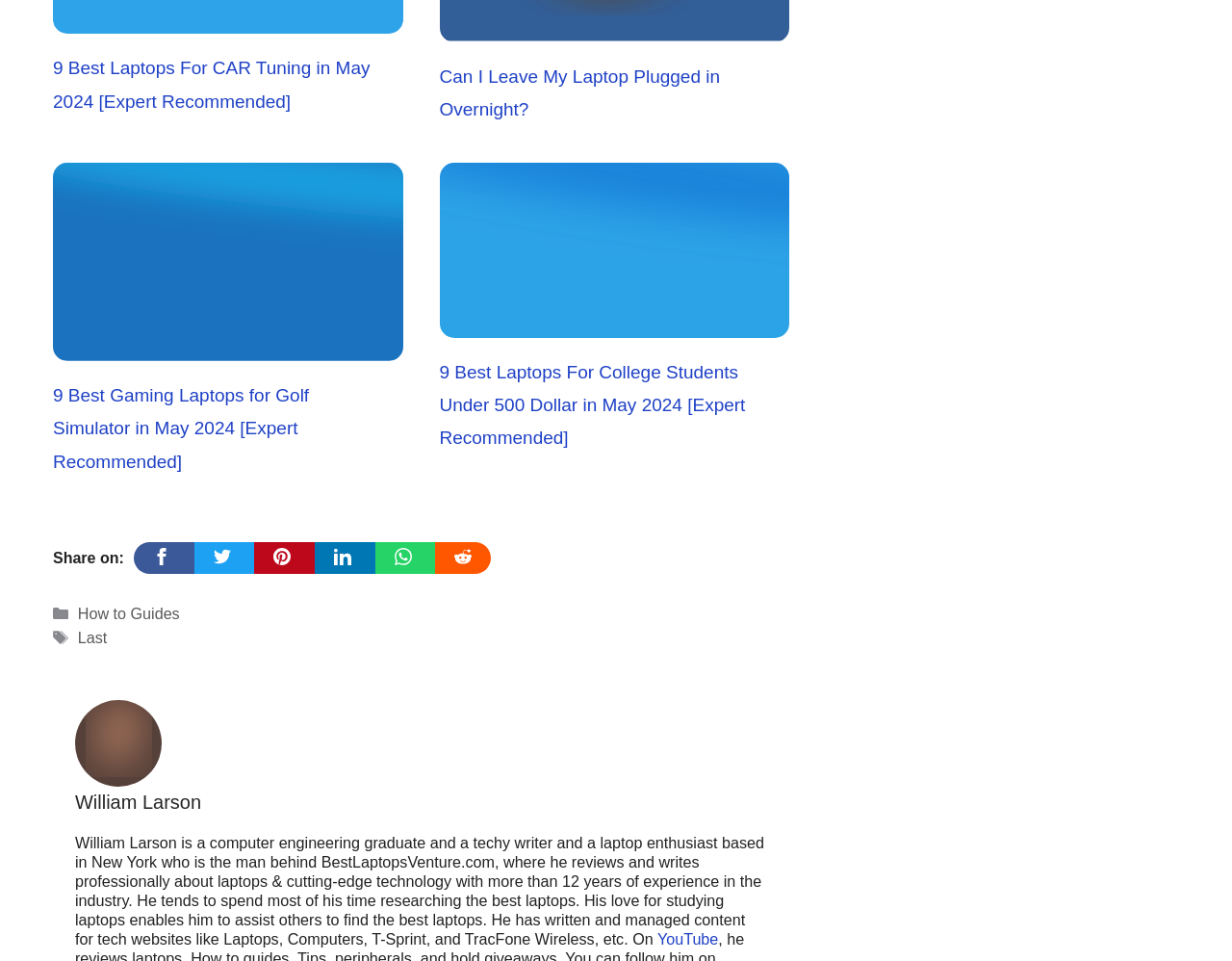Give the bounding box coordinates for the element described by: "parent_node: Share on:".

[0.206, 0.564, 0.255, 0.597]